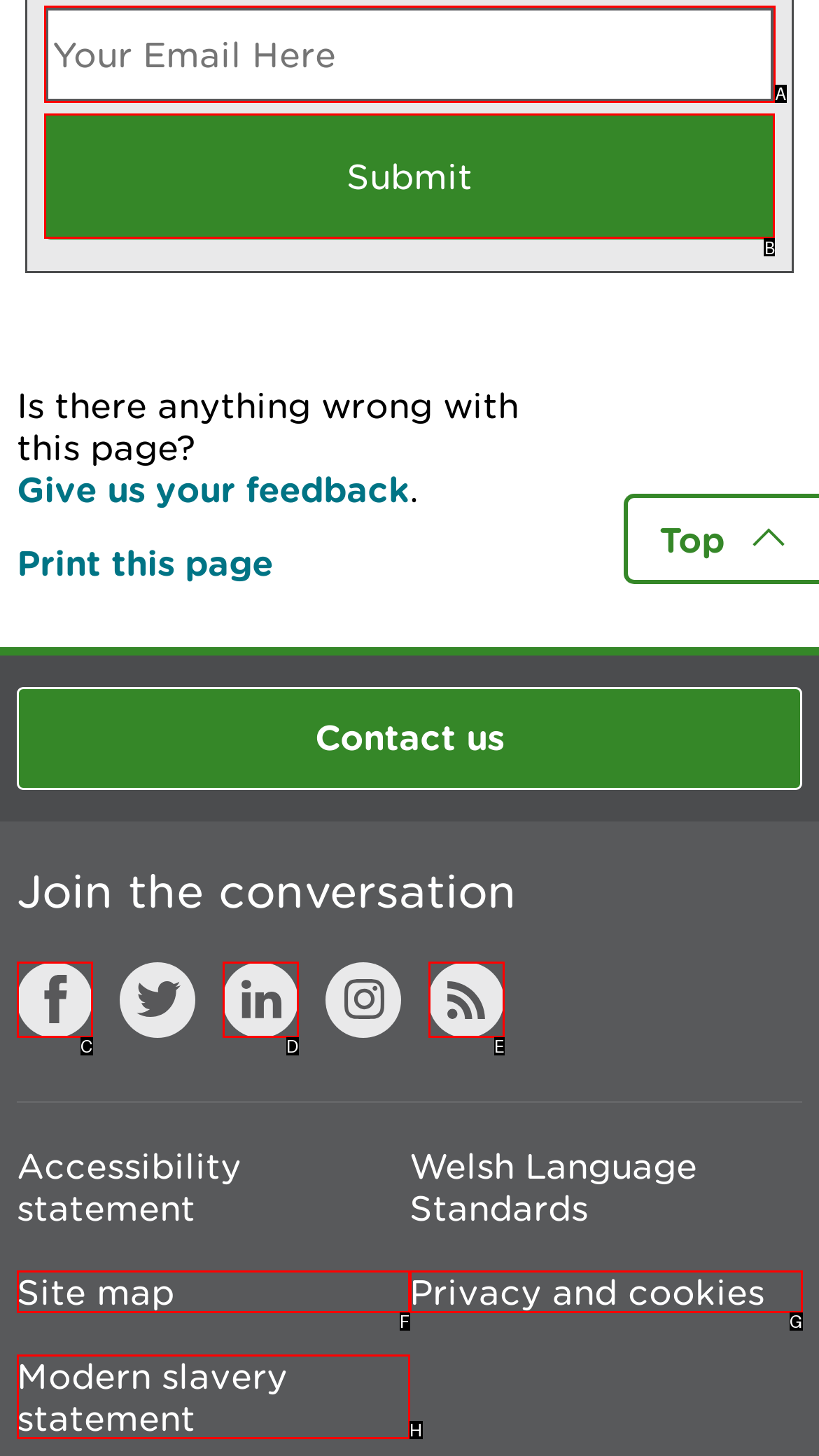Tell me which UI element to click to fulfill the given task: Submit the form. Respond with the letter of the correct option directly.

B